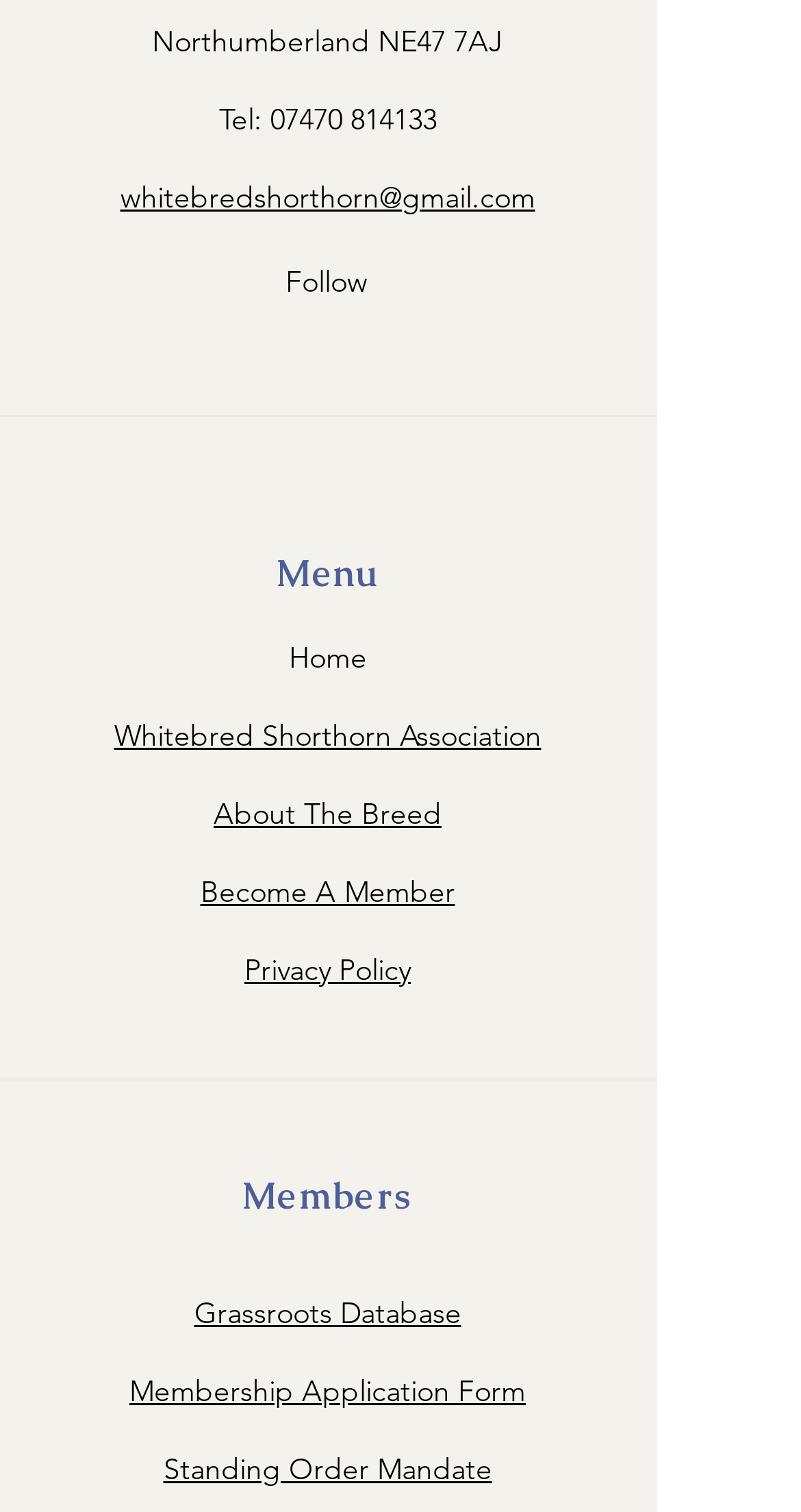Specify the bounding box coordinates of the area to click in order to execute this command: 'Learn about the breed'. The coordinates should consist of four float numbers ranging from 0 to 1, and should be formatted as [left, top, right, bottom].

[0.267, 0.526, 0.551, 0.55]